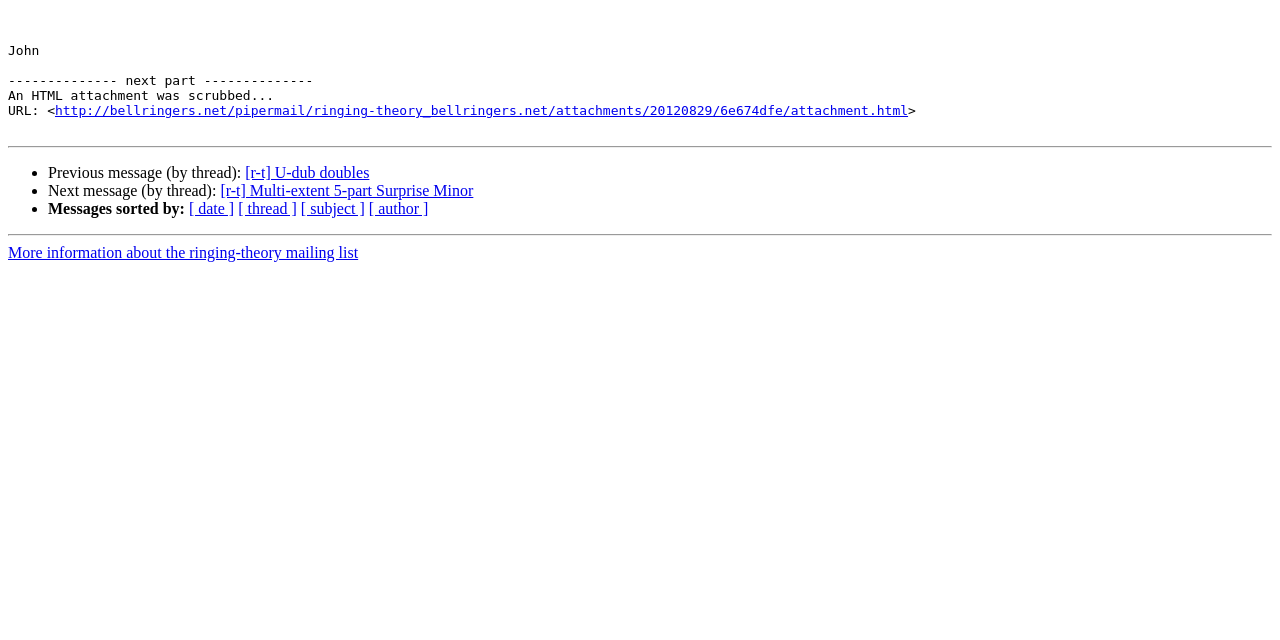Identify the bounding box of the UI element that matches this description: "http://bellringers.net/pipermail/ringing-theory_bellringers.net/attachments/20120829/6e674dfe/attachment.html".

[0.043, 0.162, 0.709, 0.185]